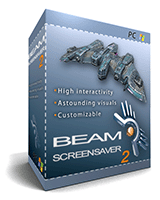Explain all the elements you observe in the image.

The image showcases the packaging for "Beam Screensaver 2," a captivating interactive 3D screensaver developed by Bravo Interactive. The design features a sleek, futuristic spaceship prominently displayed on a vibrant blue background. The packaging highlights key attributes of the screensaver, such as "High interactivity," "Astounding visuals," and "Customizable," all aimed at enticing potential users with its advanced features. This engaging visual representation aims to attract those interested in dynamic and visually stunning screensaver experiences for their PCs.